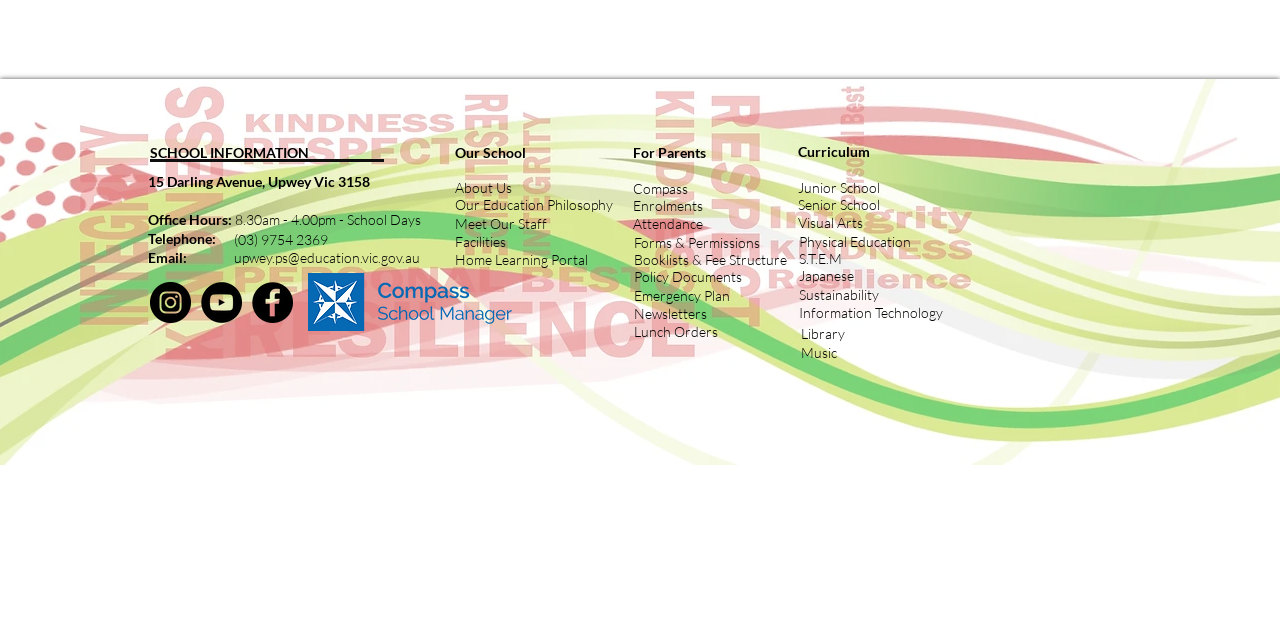What are the office hours of the school?
Using the information from the image, give a concise answer in one word or a short phrase.

8.30am - 4.00pm